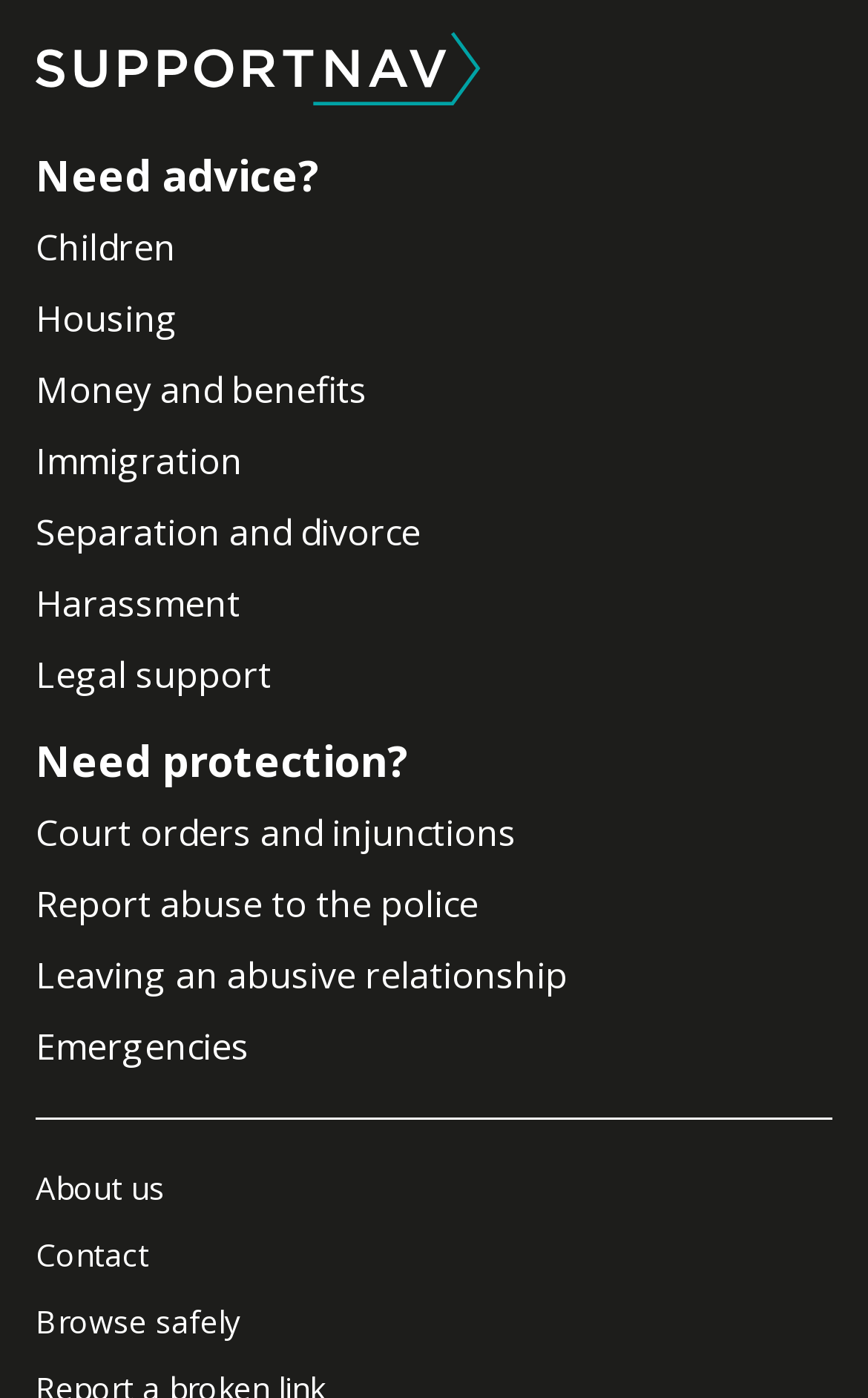Please identify the bounding box coordinates of the element I need to click to follow this instruction: "Get advice on children".

[0.041, 0.159, 0.203, 0.194]